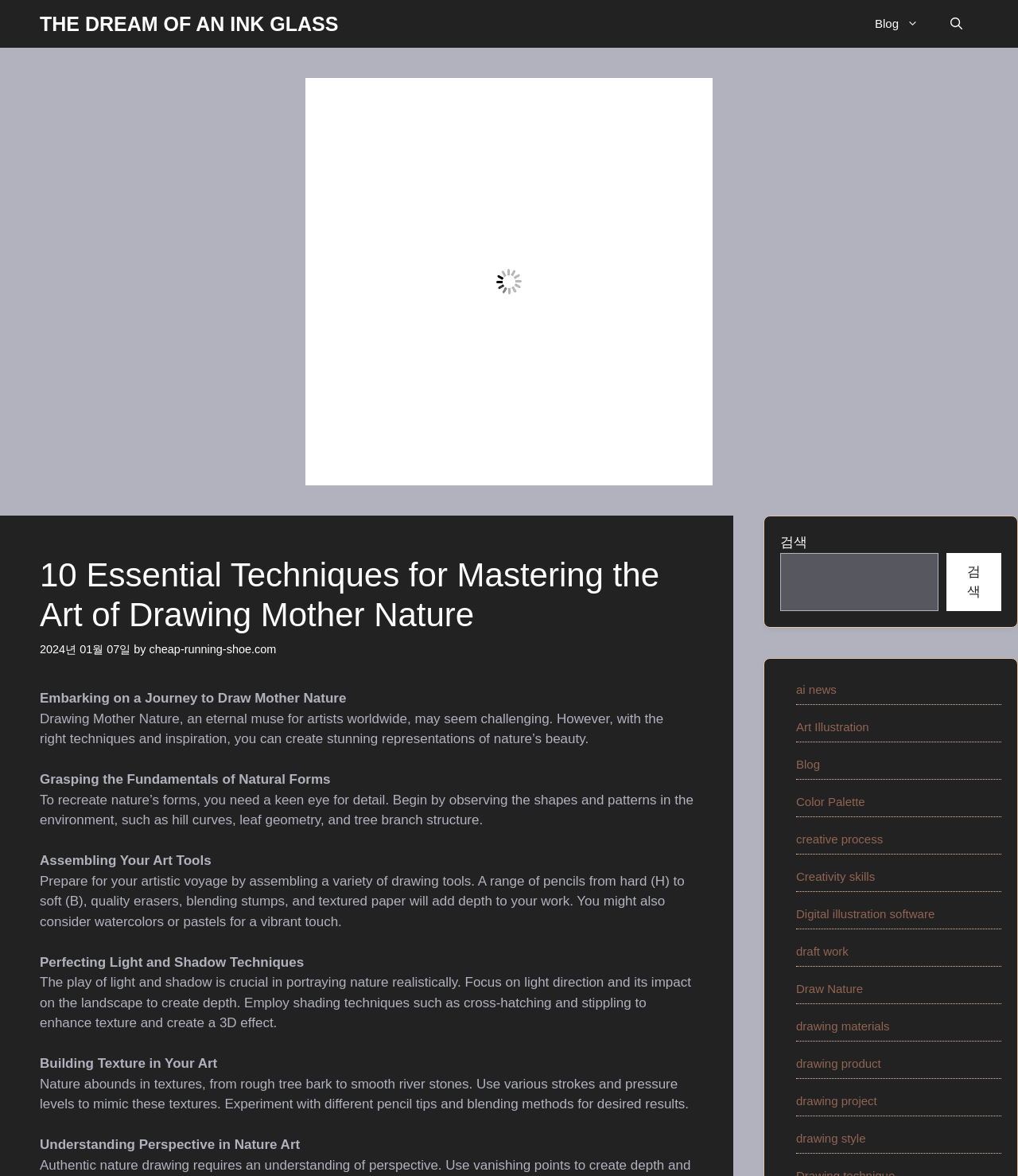Identify the bounding box coordinates of the clickable region required to complete the instruction: "Click the 'THE DREAM OF AN INK GLASS' link". The coordinates should be given as four float numbers within the range of 0 and 1, i.e., [left, top, right, bottom].

[0.039, 0.0, 0.332, 0.041]